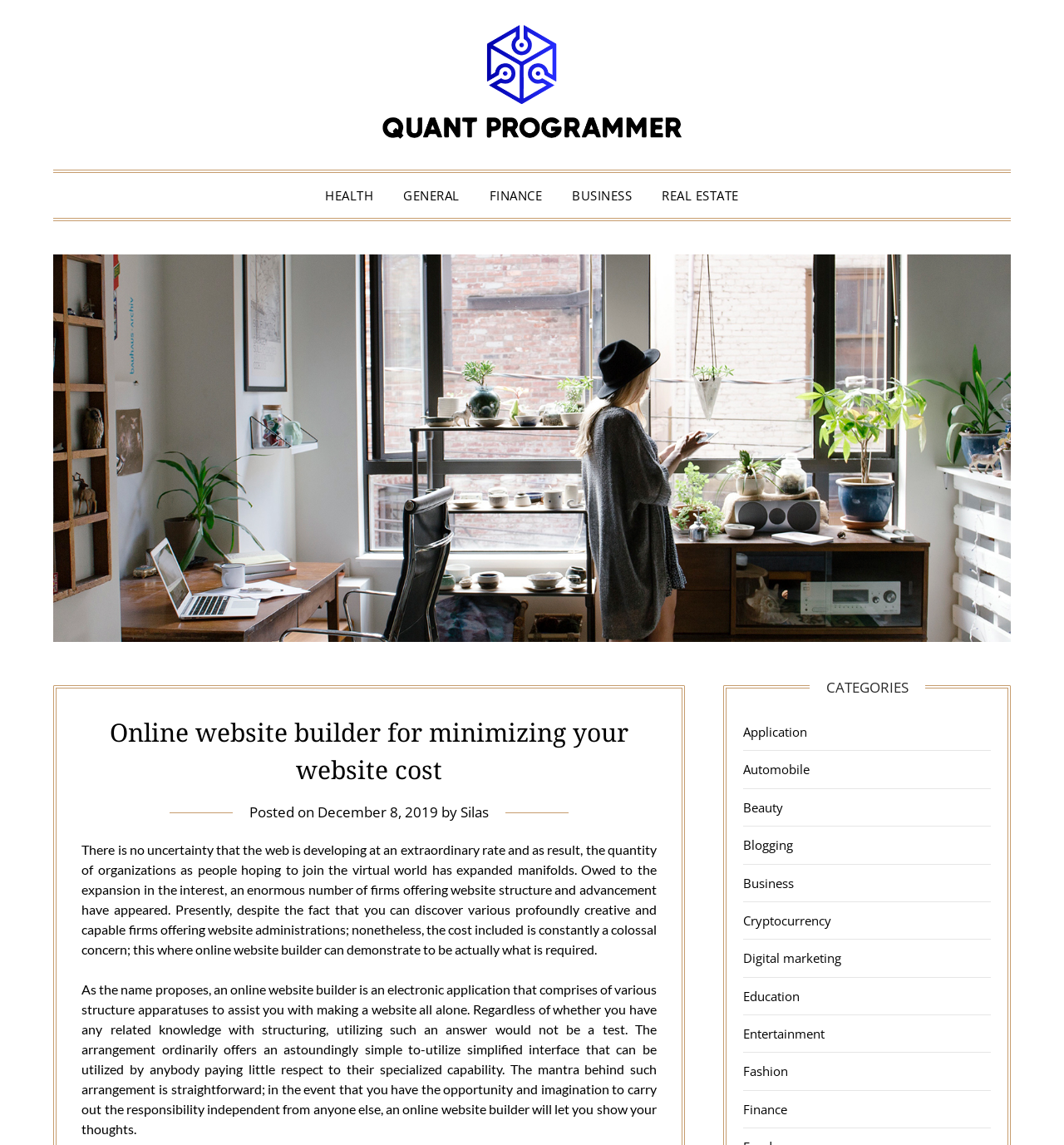How many categories are listed on the webpage?
Based on the visual, give a brief answer using one word or a short phrase.

14